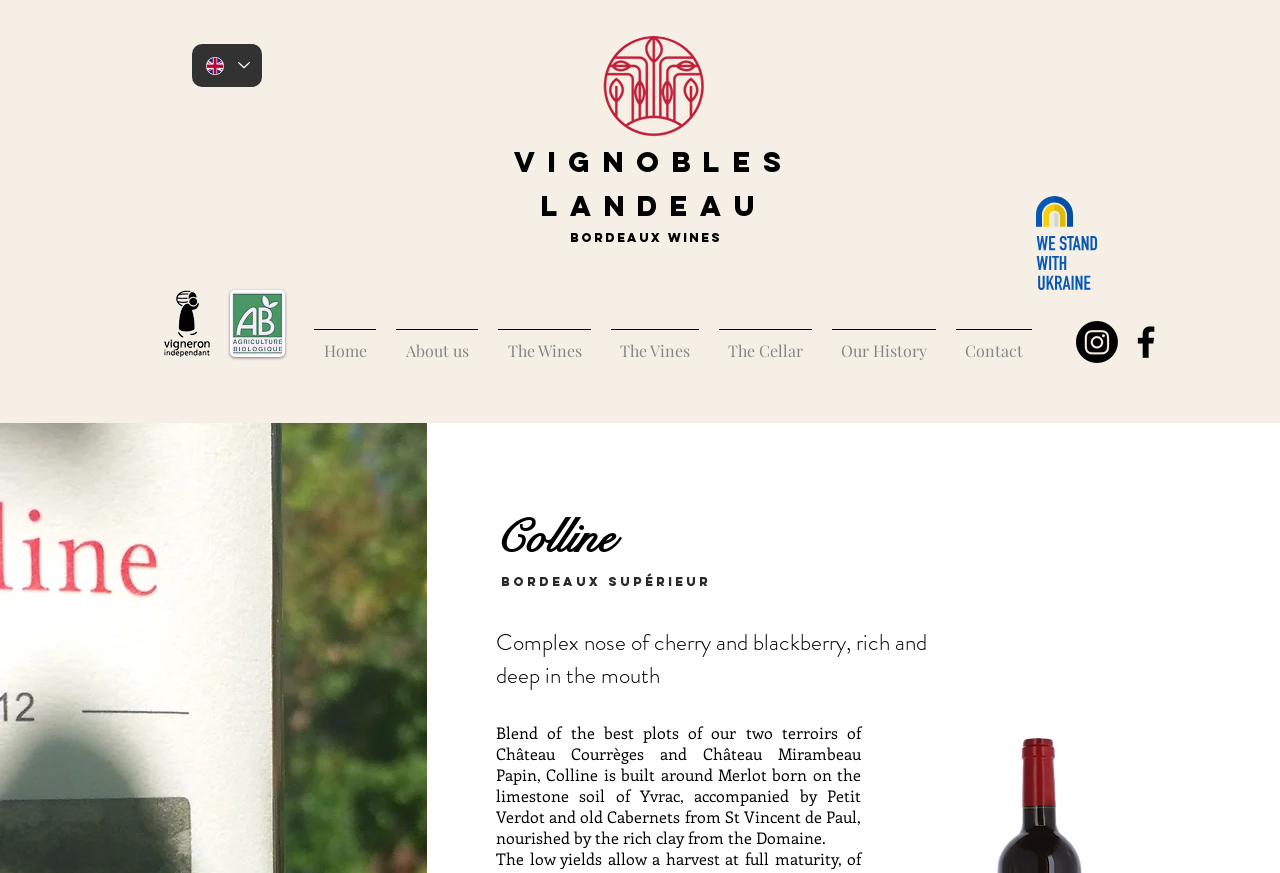Could you indicate the bounding box coordinates of the region to click in order to complete this instruction: "Select a language".

[0.15, 0.05, 0.205, 0.1]